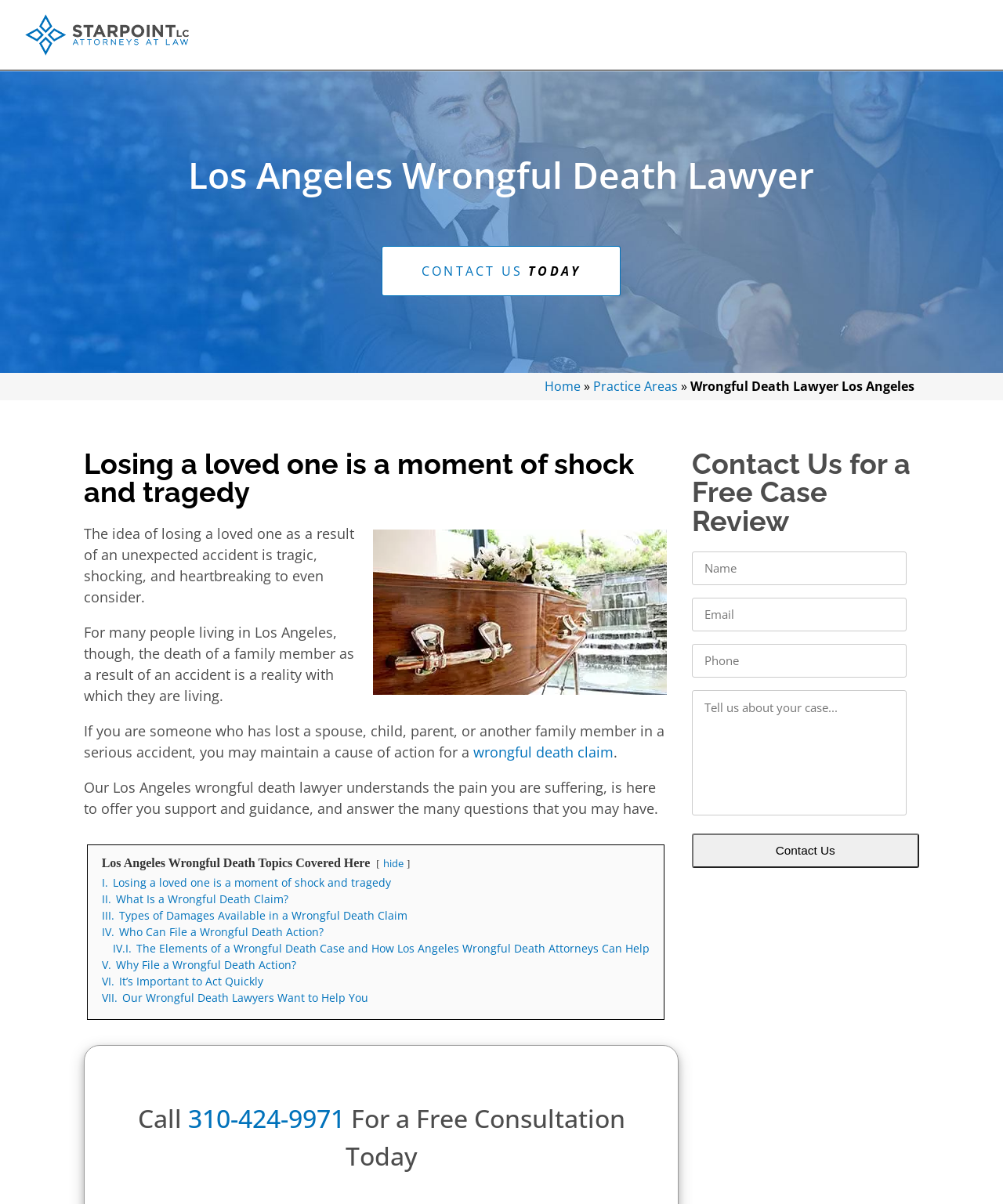Using the information in the image, could you please answer the following question in detail:
What is the main topic of this webpage?

Based on the webpage's content, including the heading 'Los Angeles Wrongful Death Lawyer' and the text 'Losing a loved one is a moment of shock and tragedy', it is clear that the main topic of this webpage is related to wrongful death lawyers.